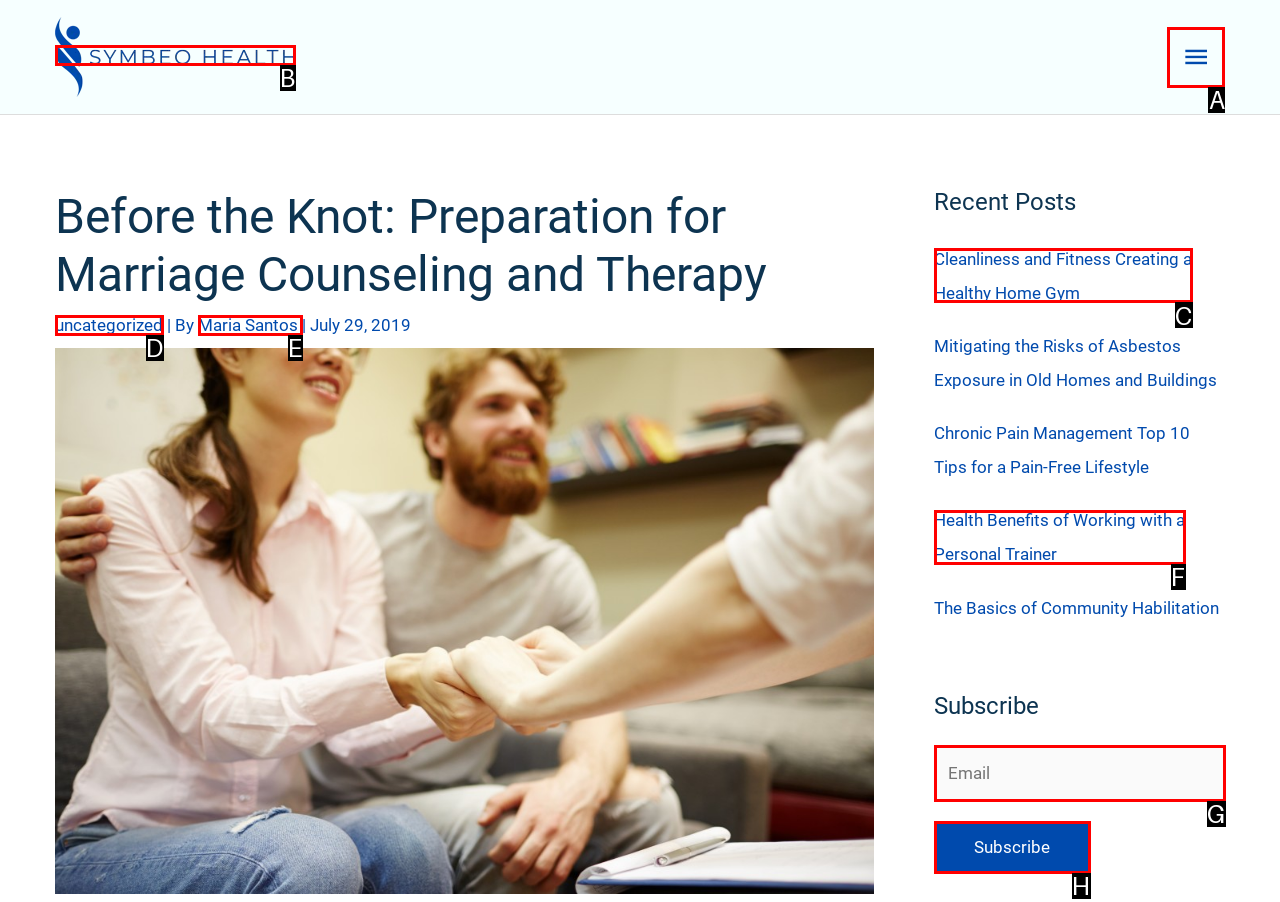Which HTML element should be clicked to complete the task: Open the Main Menu? Answer with the letter of the corresponding option.

A